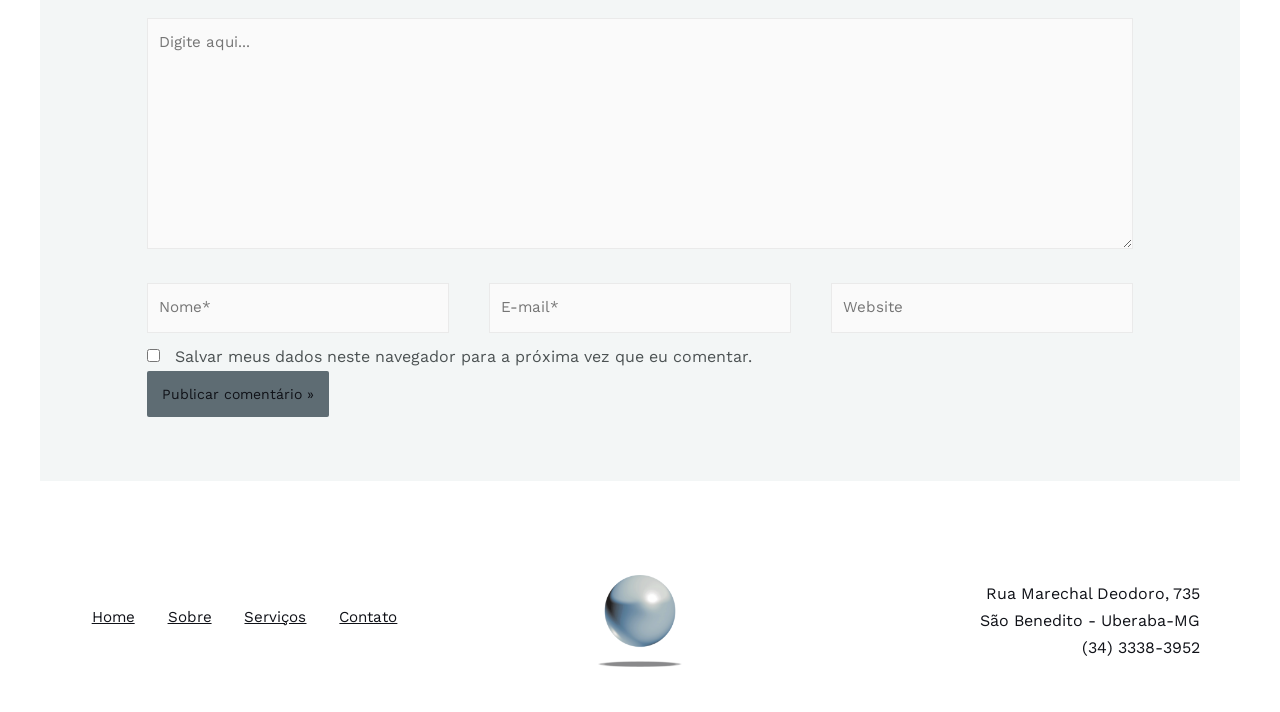Highlight the bounding box coordinates of the element that should be clicked to carry out the following instruction: "Enter your comment". The coordinates must be given as four float numbers ranging from 0 to 1, i.e., [left, top, right, bottom].

[0.115, 0.026, 0.885, 0.368]